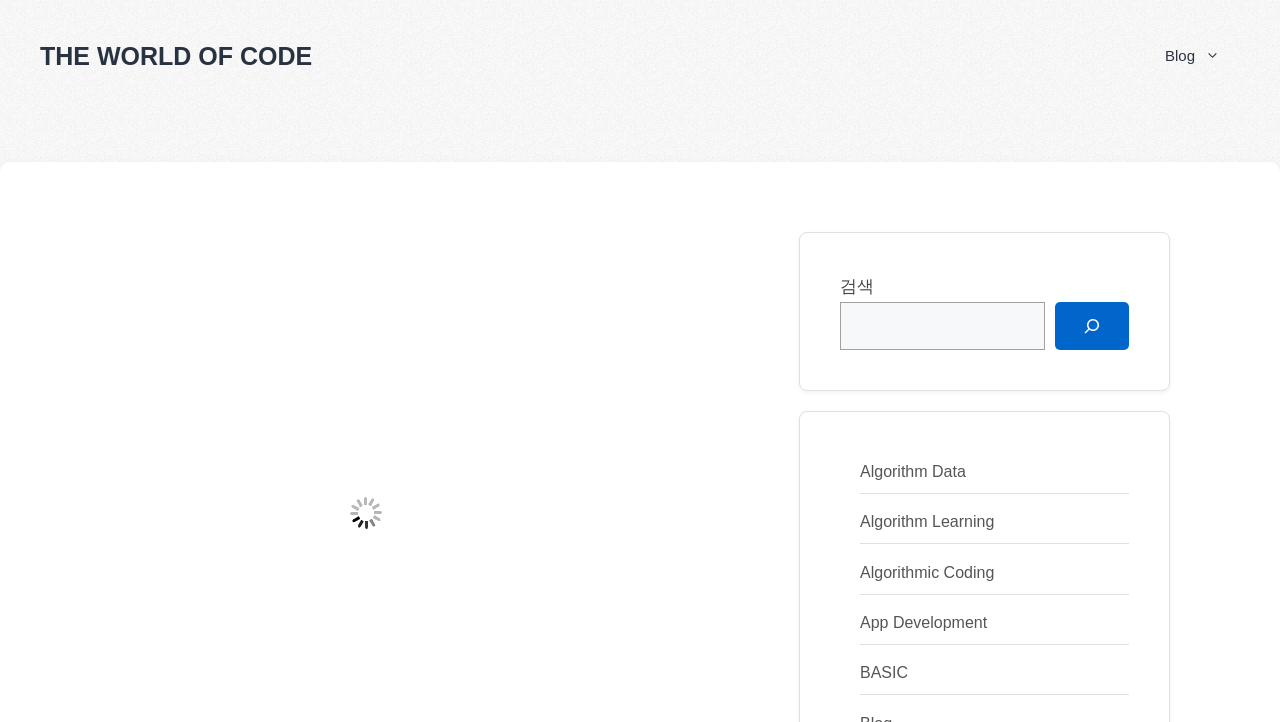Please determine the bounding box coordinates for the UI element described here. Use the format (top-left x, top-left y, bottom-right x, bottom-right y) with values bounded between 0 and 1: The world of code

[0.031, 0.058, 0.244, 0.097]